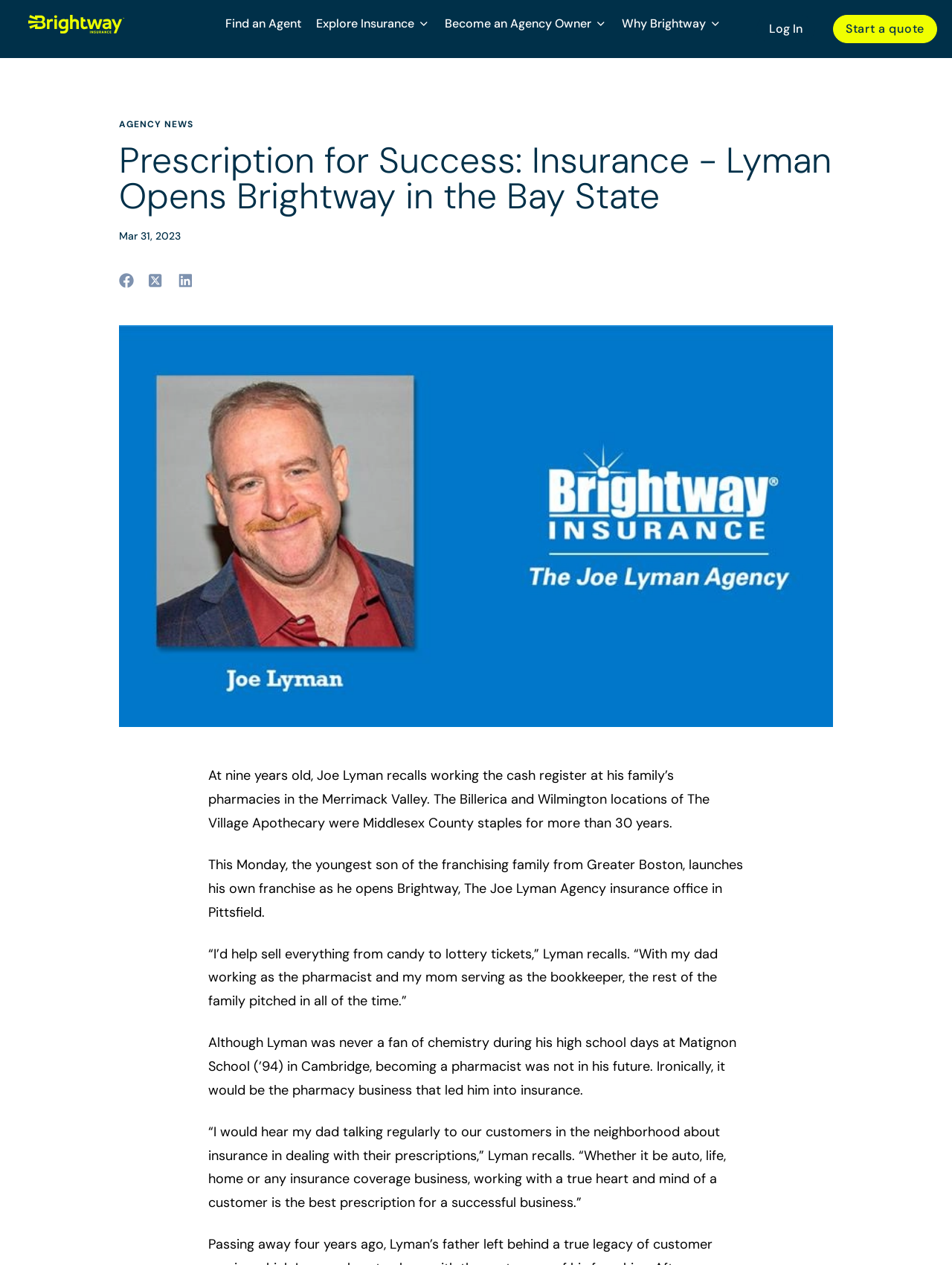Please pinpoint the bounding box coordinates for the region I should click to adhere to this instruction: "Click the company logo".

[0.016, 0.012, 0.216, 0.026]